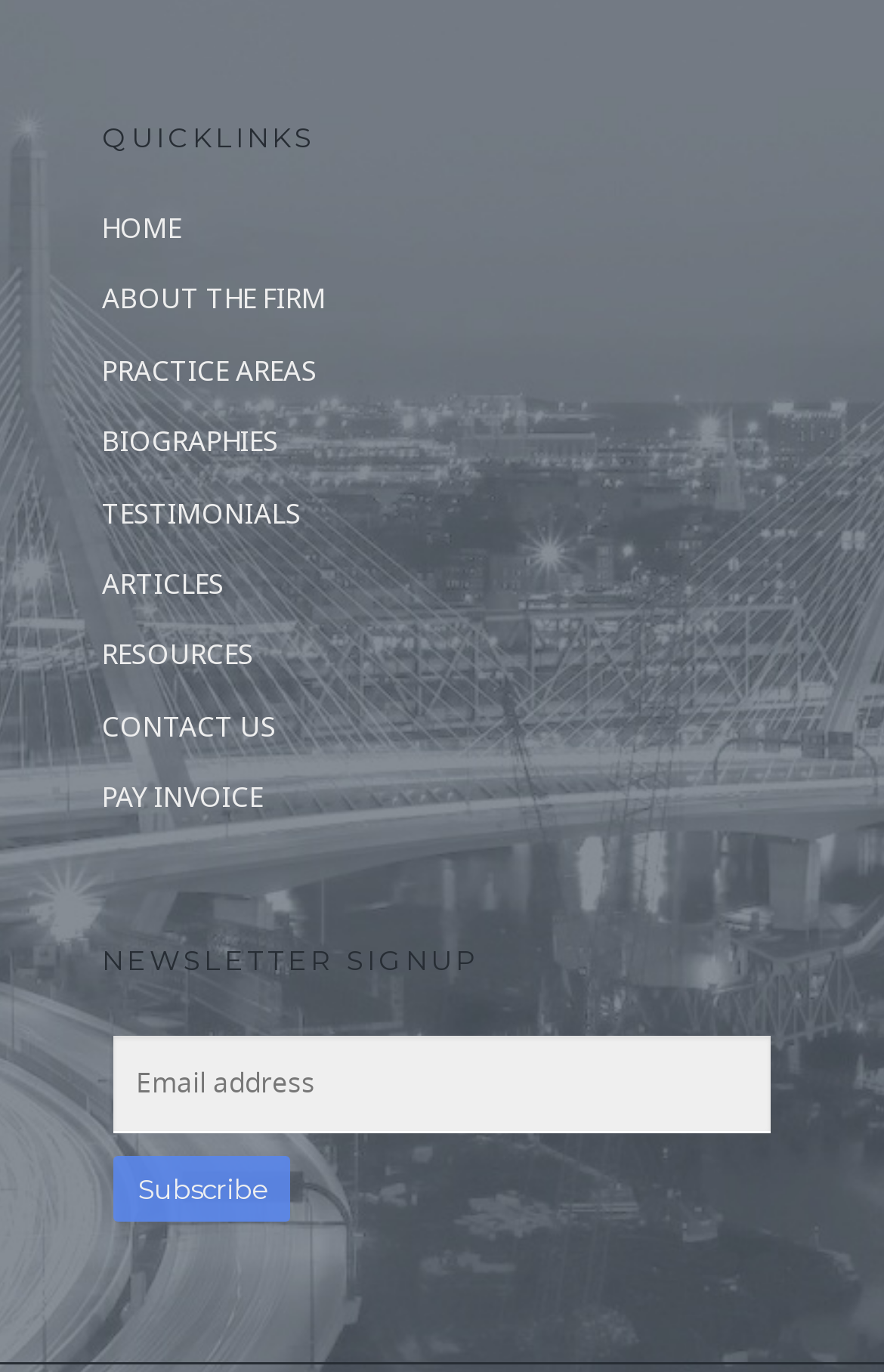Observe the image and answer the following question in detail: What is the purpose of the textbox with the label 'Email address'?

The textbox with the label 'Email address' is located below the heading 'NEWSLETTER SIGNUP' and is required, indicating that it is used to collect email addresses for newsletter subscription.